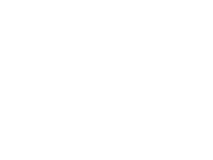Create a detailed narrative for the image.

The image showcases a logo for "Beanie Yogini," representing a vibrant and welcoming space dedicated to children's yoga, mindfulness training, and festive parties. The logo’s playful design aligns with the themes of joy and creativity, making it inviting for both children and parents. It encapsulates the essence of fun, exploration, and the nurturing environment Beanie Yogini aims to provide. This emblem serves as a visual identity for their programs, which include specialized classes designed to enhance children's well-being through yoga and mindfulness practices.